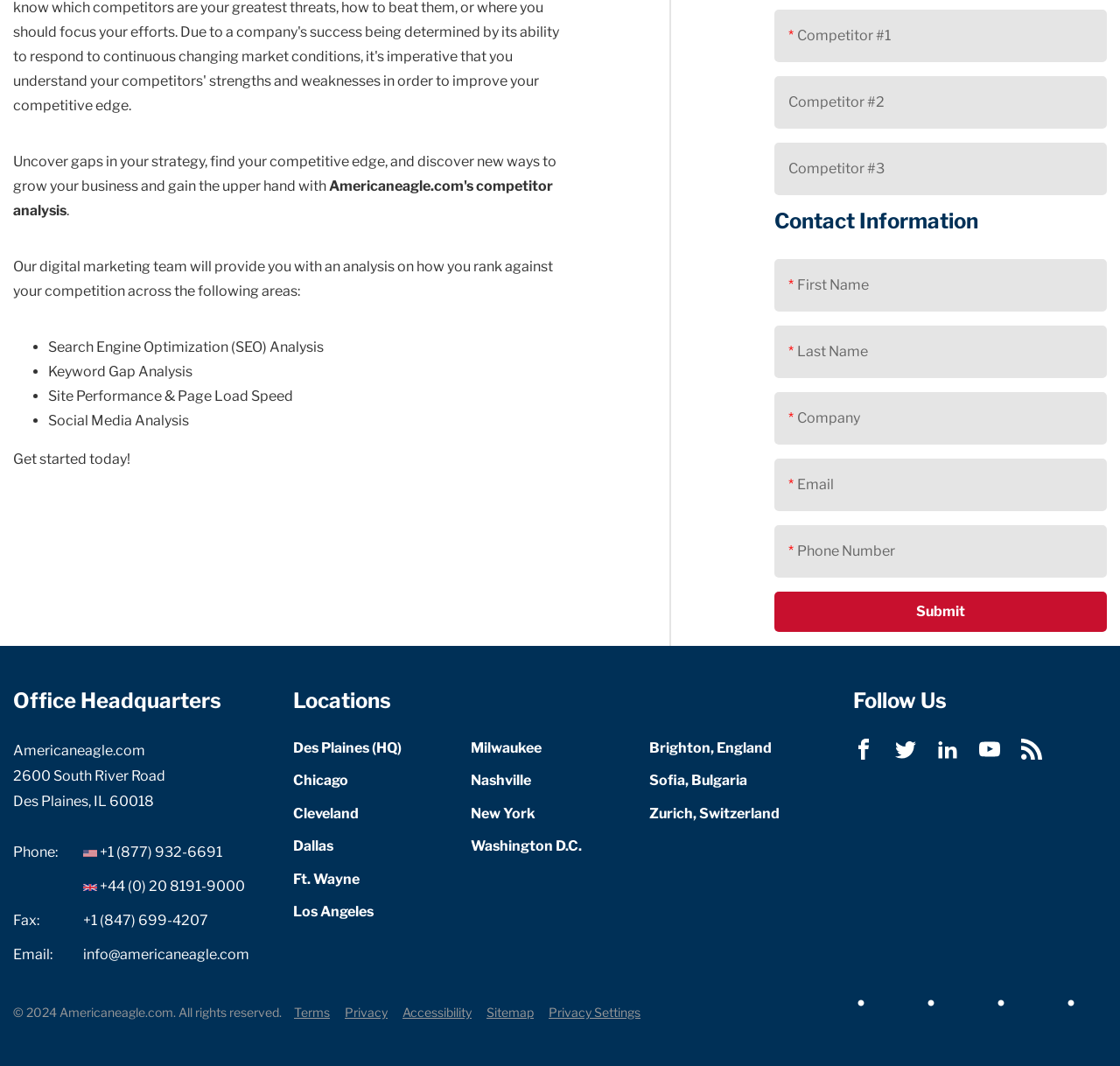Find the bounding box coordinates for the UI element whose description is: "info@americaneagle.com". The coordinates should be four float numbers between 0 and 1, in the format [left, top, right, bottom].

[0.074, 0.884, 0.223, 0.908]